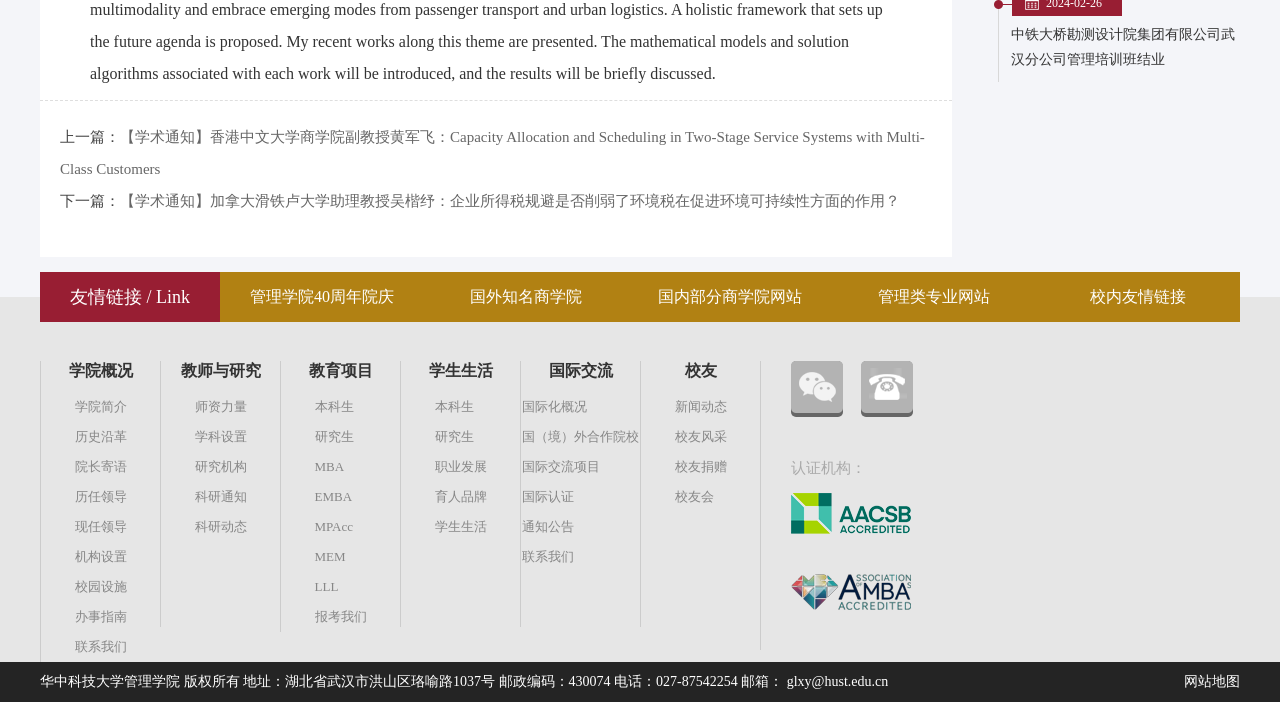Provide your answer to the question using just one word or phrase: What is the purpose of the '友情链接' section?

To provide links to other websites